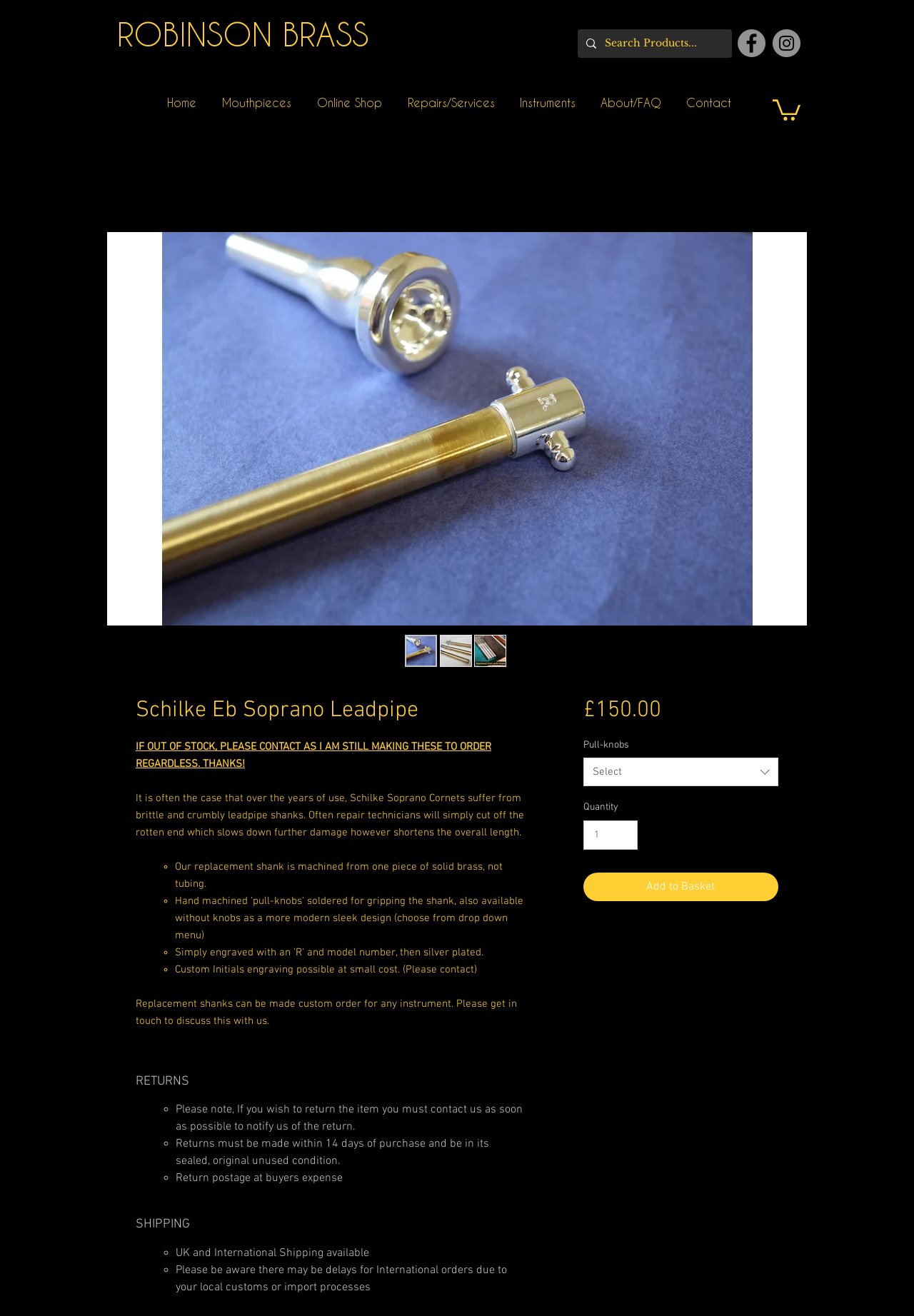Indicate the bounding box coordinates of the element that must be clicked to execute the instruction: "Search for something". The coordinates should be given as four float numbers between 0 and 1, i.e., [left, top, right, bottom].

None